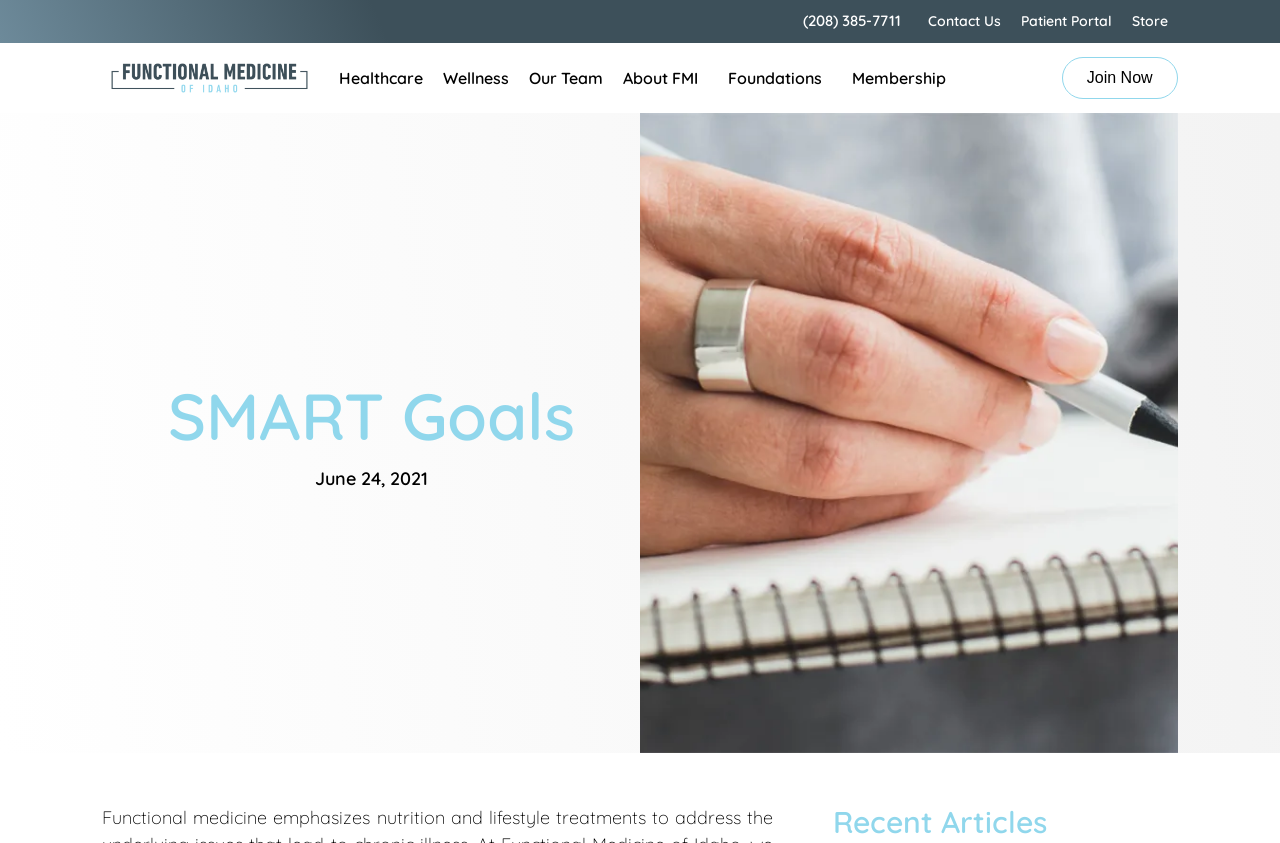What is the section title below the top navigation menu?
Based on the image content, provide your answer in one word or a short phrase.

SMART Goals